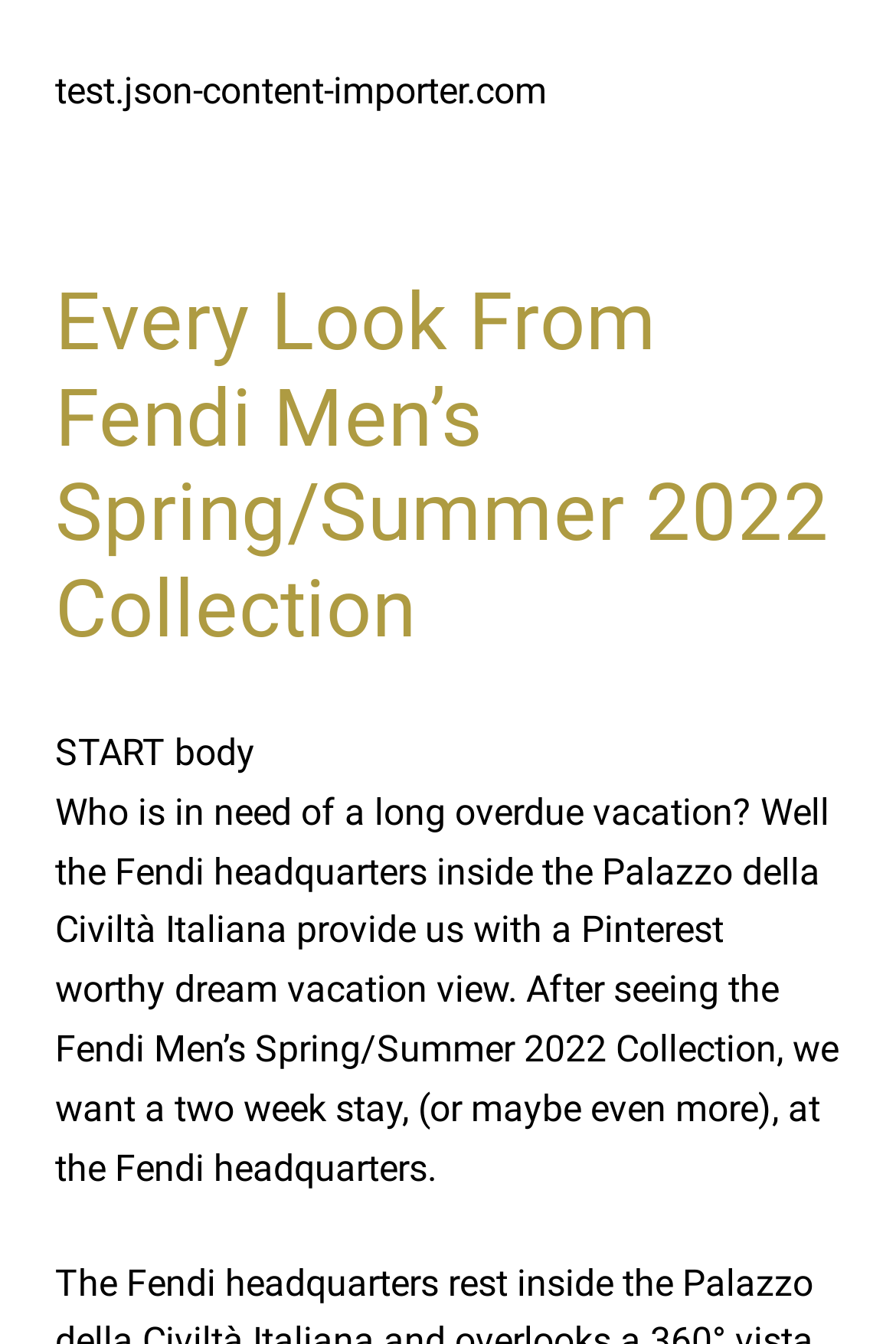Identify and provide the title of the webpage.

Every Look From Fendi Men’s Spring/Summer 2022 Collection